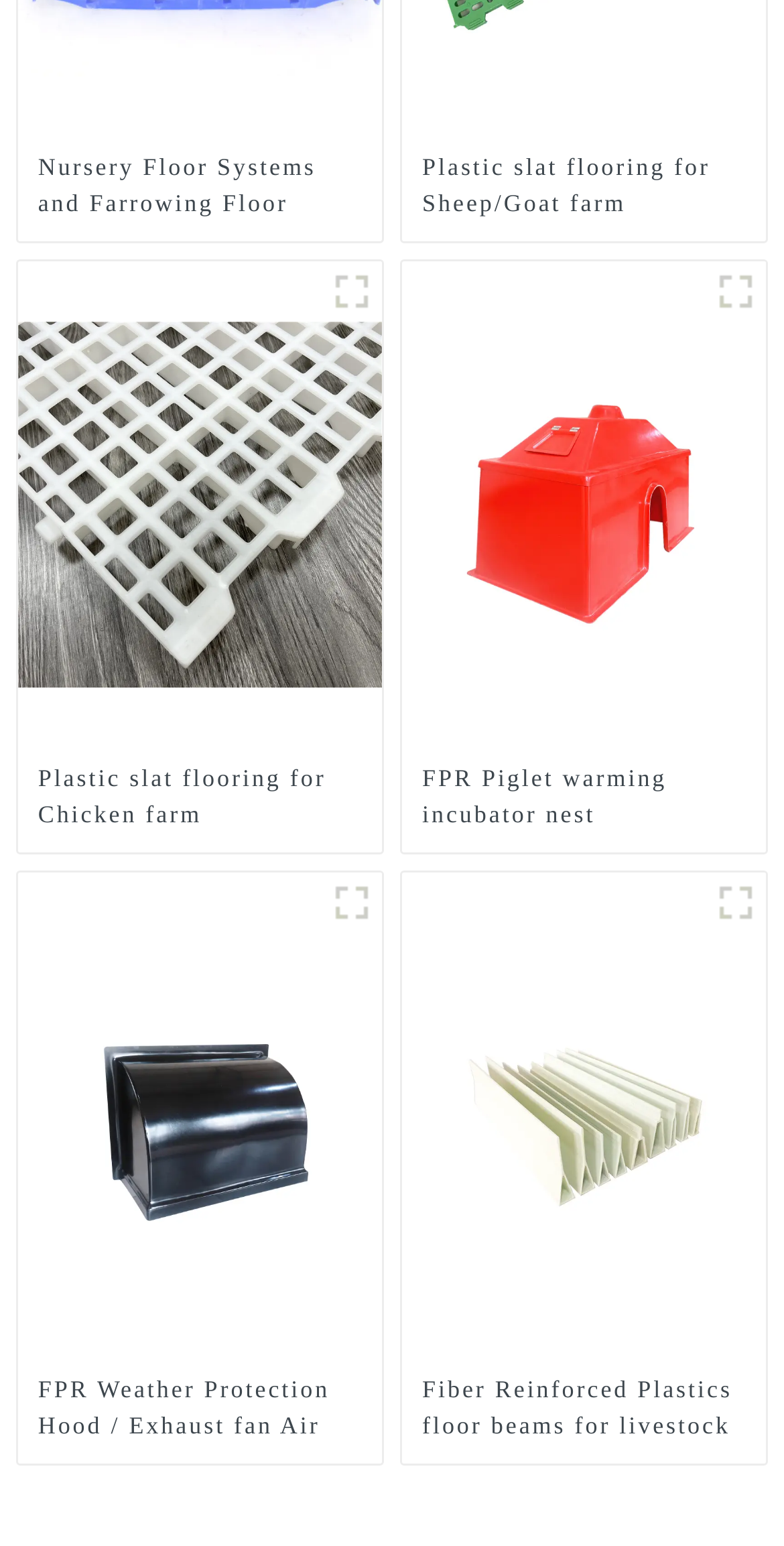How many links are there in the third figure?
Look at the image and answer with only one word or phrase.

2